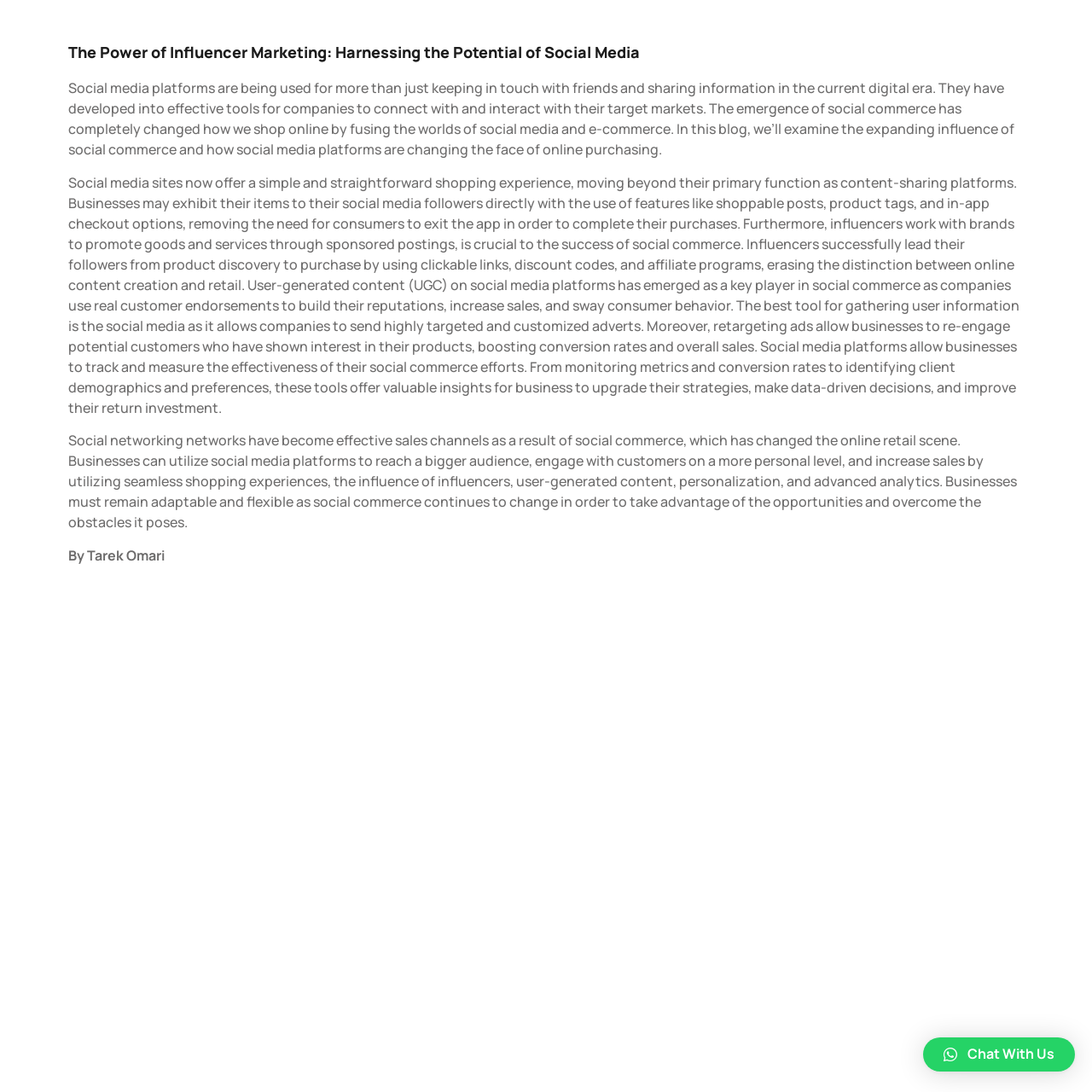What is the benefit of social media for businesses?
Could you please answer the question thoroughly and with as much detail as possible?

The webpage states that social media allows businesses to send highly targeted and customized adverts, which is a key benefit for businesses. Additionally, retargeting ads allow businesses to re-engage potential customers who have shown interest in their products, boosting conversion rates and overall sales.